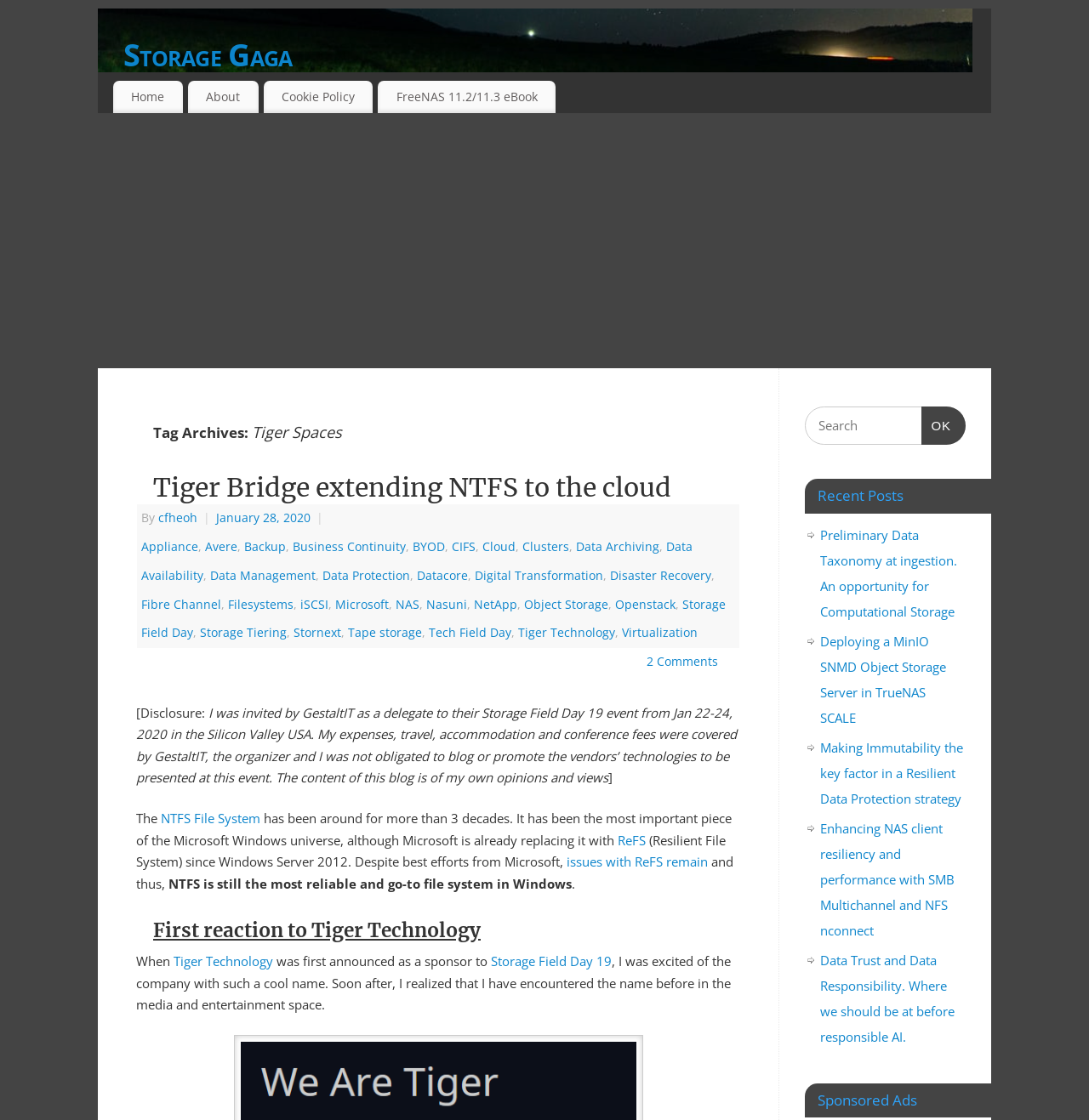Provide your answer in one word or a succinct phrase for the question: 
What is the date of the blog post?

January 28, 2020